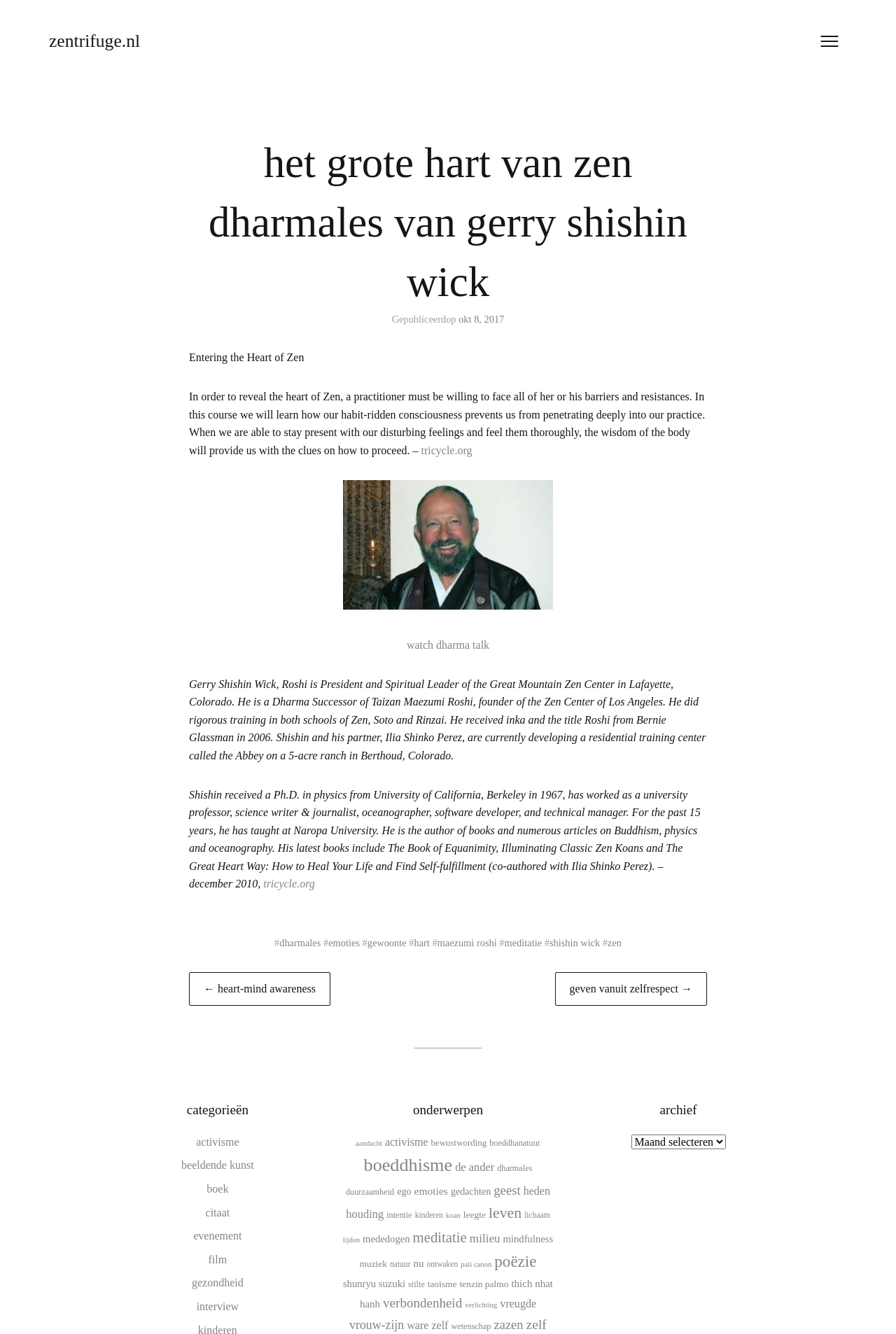Can you find the bounding box coordinates for the UI element given this description: "emoties"? Provide the coordinates as four float numbers between 0 and 1: [left, top, right, bottom].

[0.367, 0.703, 0.401, 0.711]